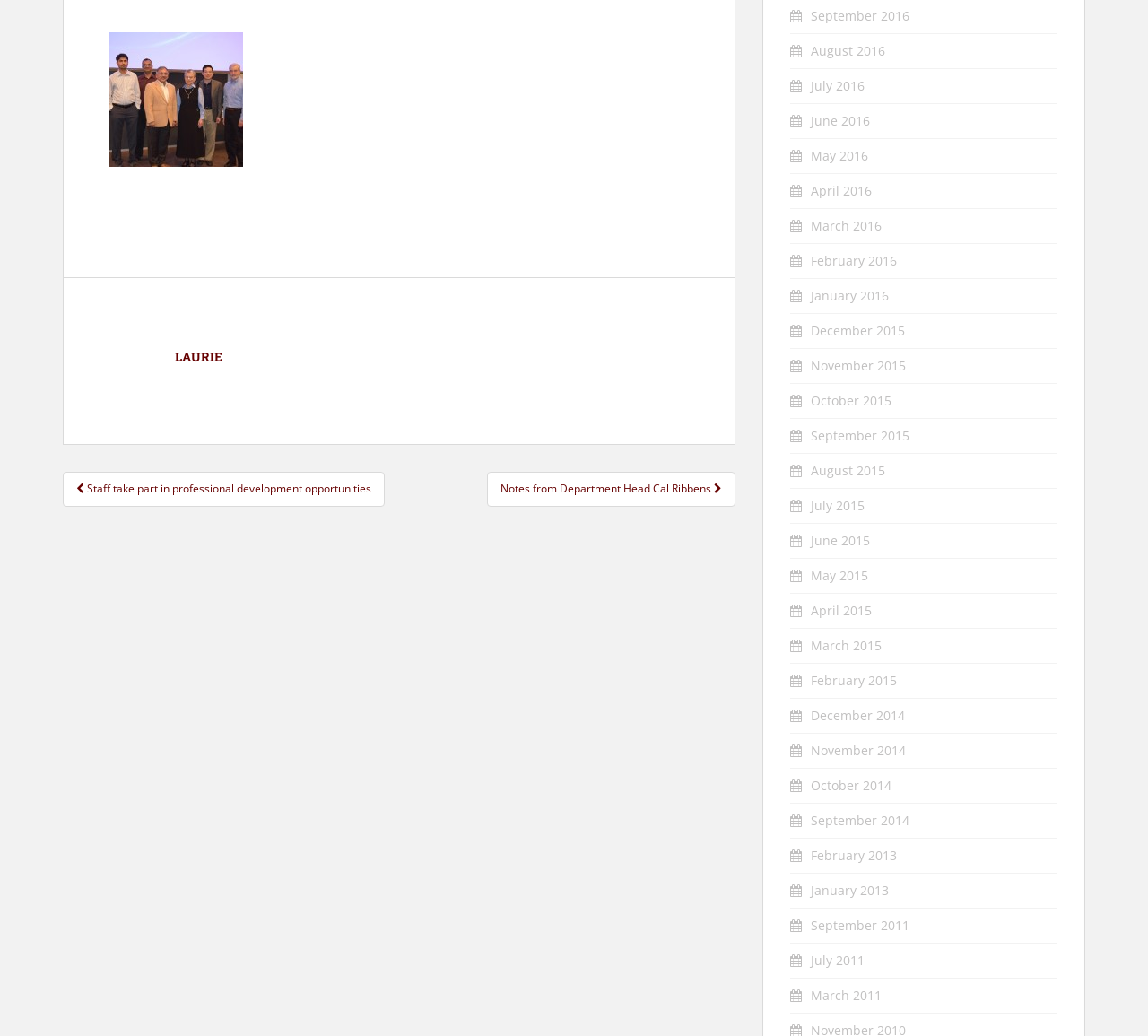What is the purpose of the links at the bottom of the page?
Please use the visual content to give a single word or phrase answer.

Archive navigation